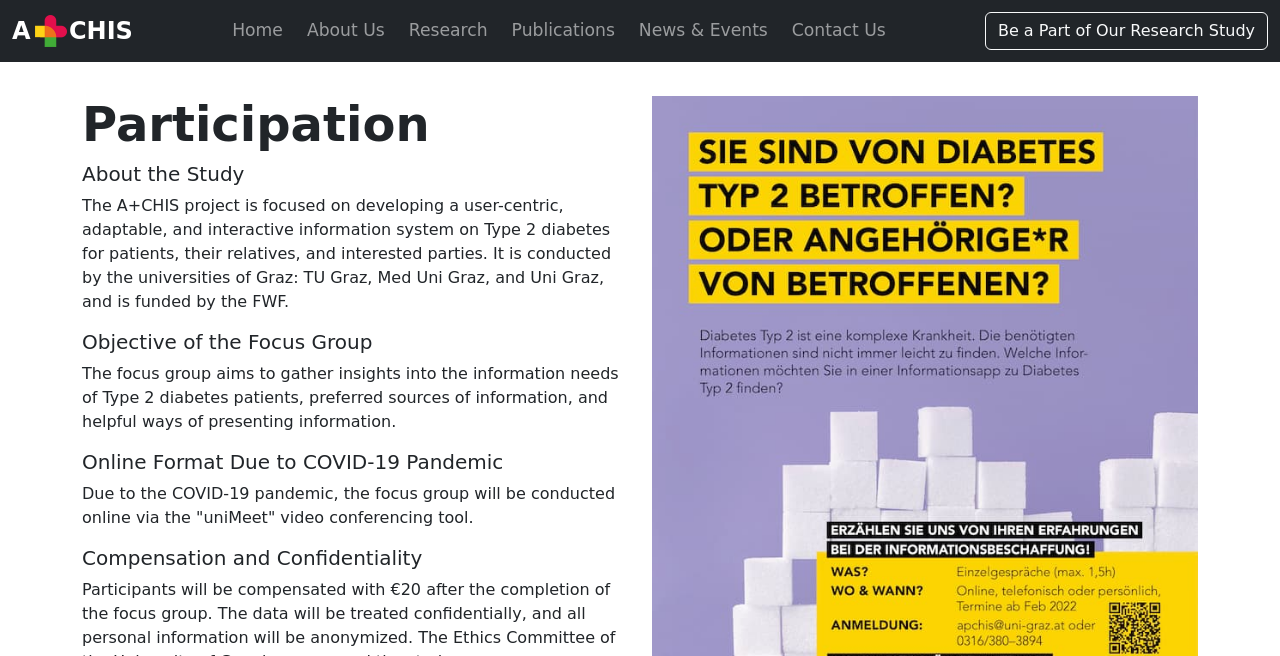Specify the bounding box coordinates of the area to click in order to execute this command: 'Read the News & Events'. The coordinates should consist of four float numbers ranging from 0 to 1, and should be formatted as [left, top, right, bottom].

[0.493, 0.015, 0.606, 0.079]